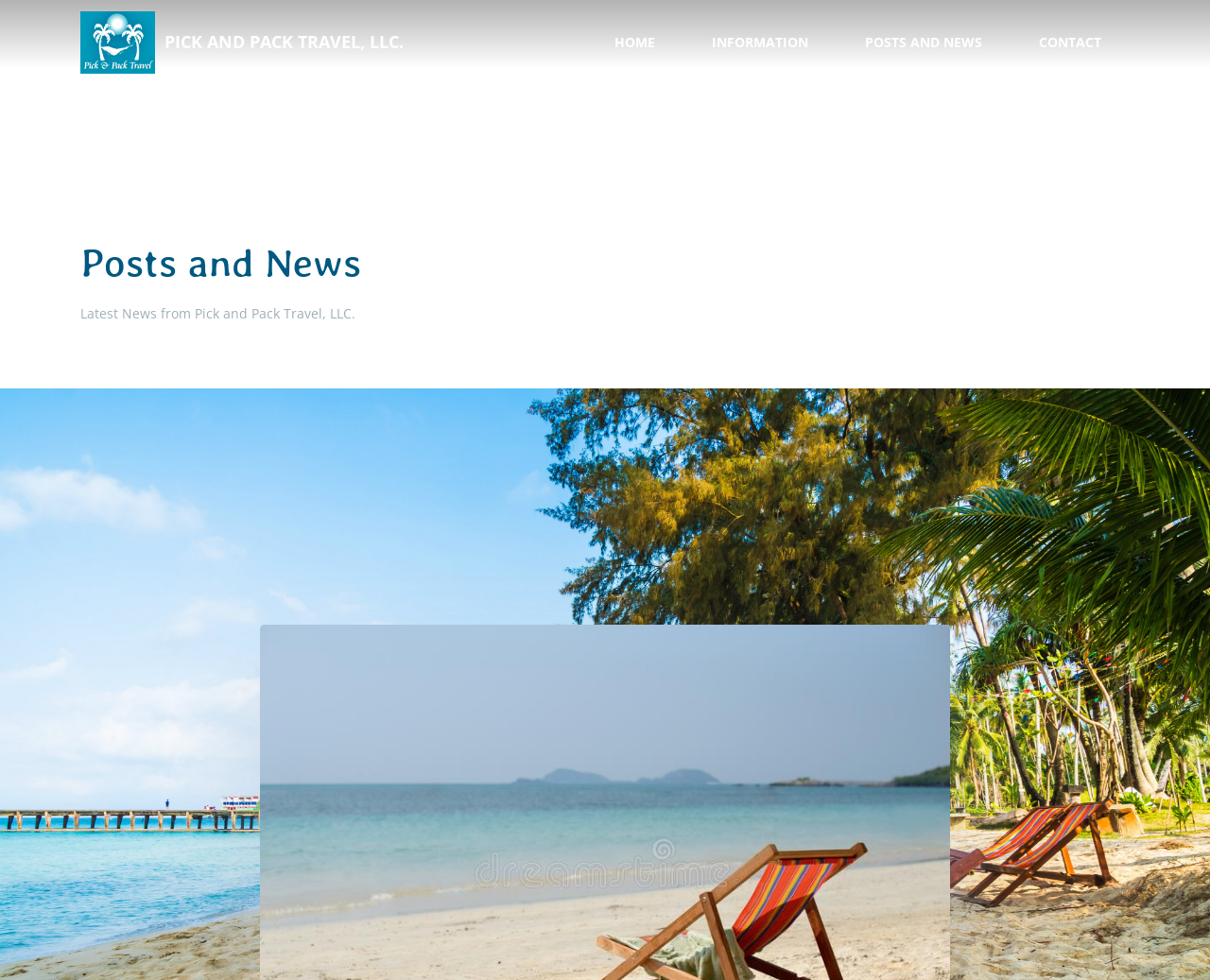What is the name of the travel agency?
Please answer the question with as much detail as possible using the screenshot.

The name of the travel agency can be found in the top-left corner of the webpage, where it says 'Pick and Pack Travel llc' next to the company logo.